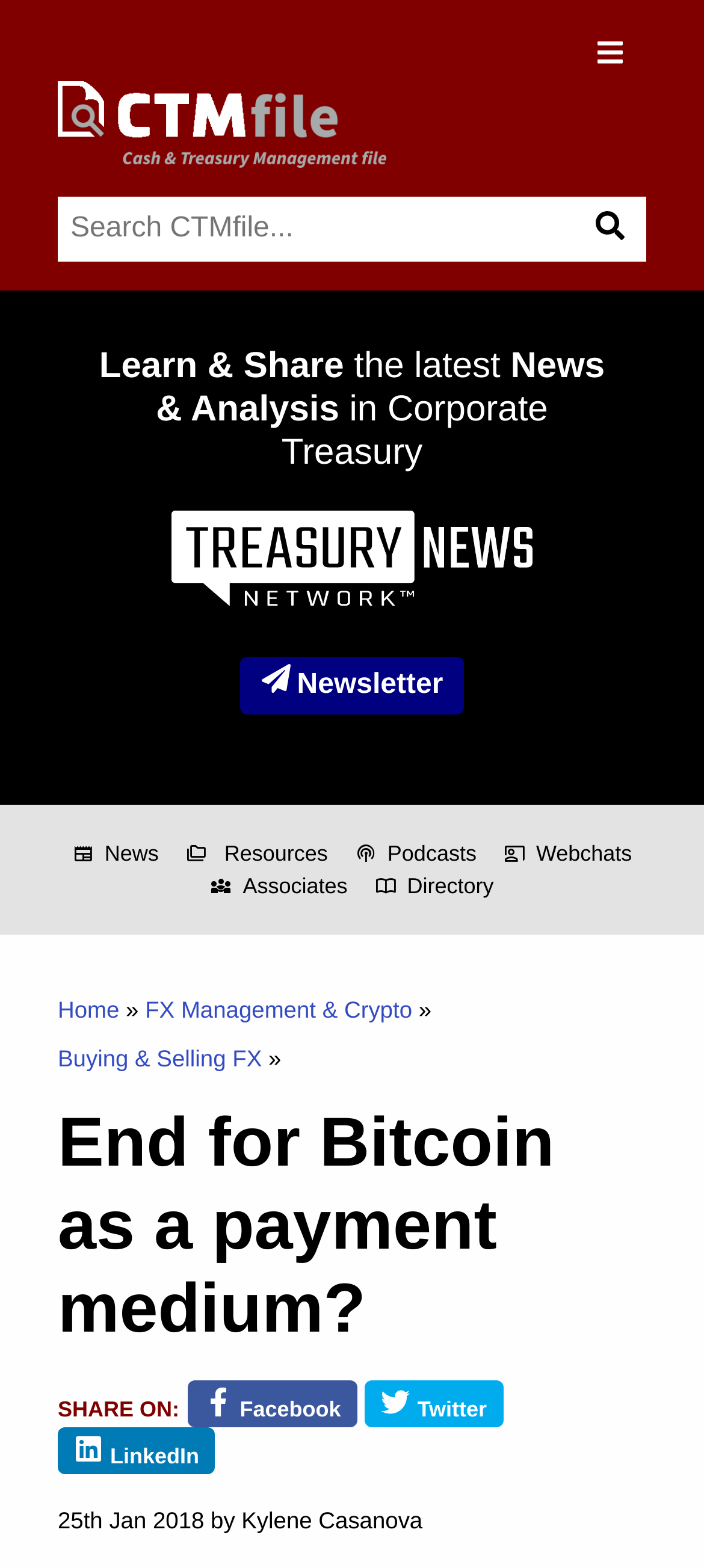Kindly determine the bounding box coordinates for the area that needs to be clicked to execute this instruction: "Read the latest news and analysis".

[0.128, 0.22, 0.872, 0.303]